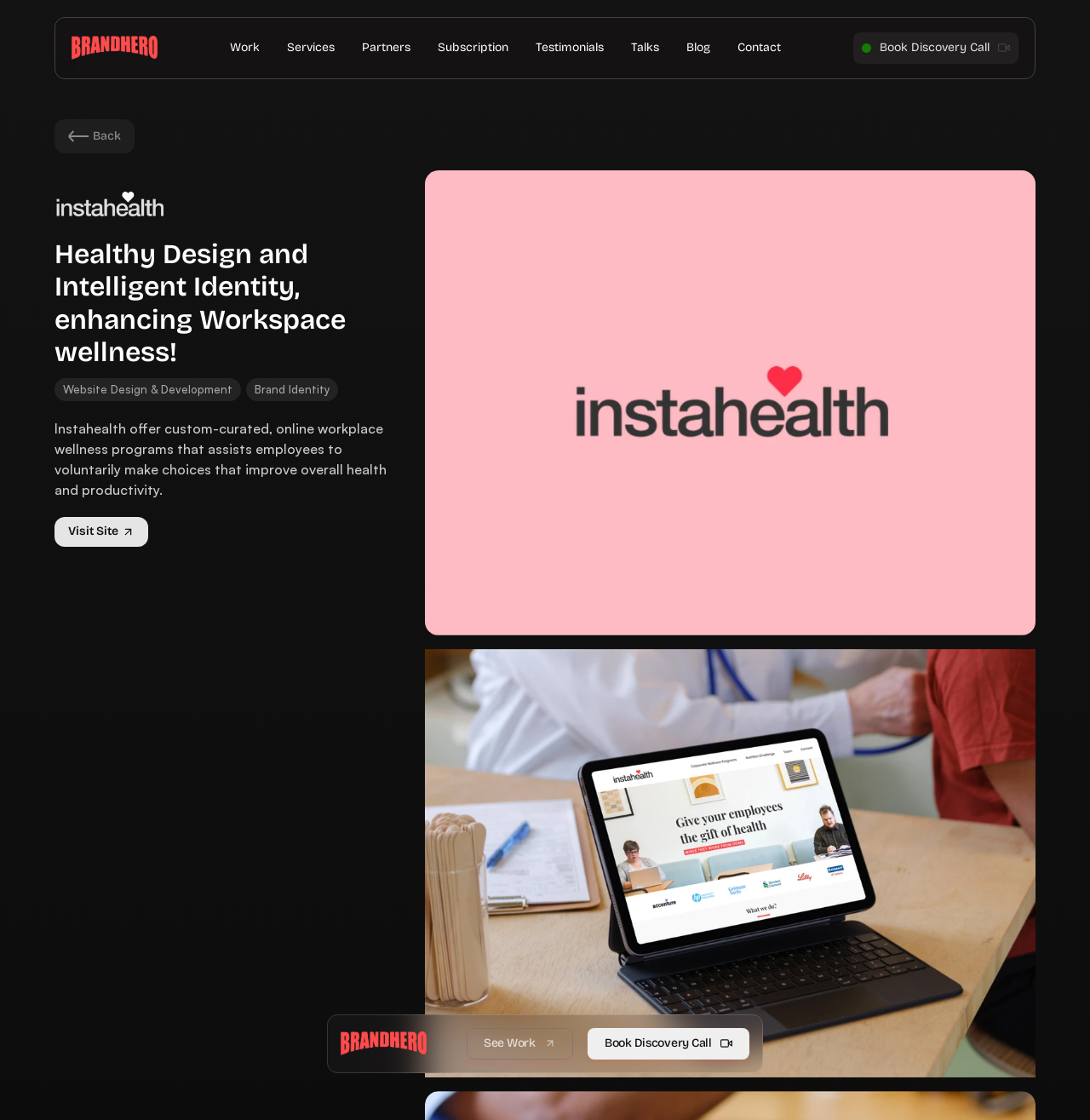Find the bounding box coordinates of the clickable element required to execute the following instruction: "See the work". Provide the coordinates as four float numbers between 0 and 1, i.e., [left, top, right, bottom].

[0.428, 0.918, 0.525, 0.946]